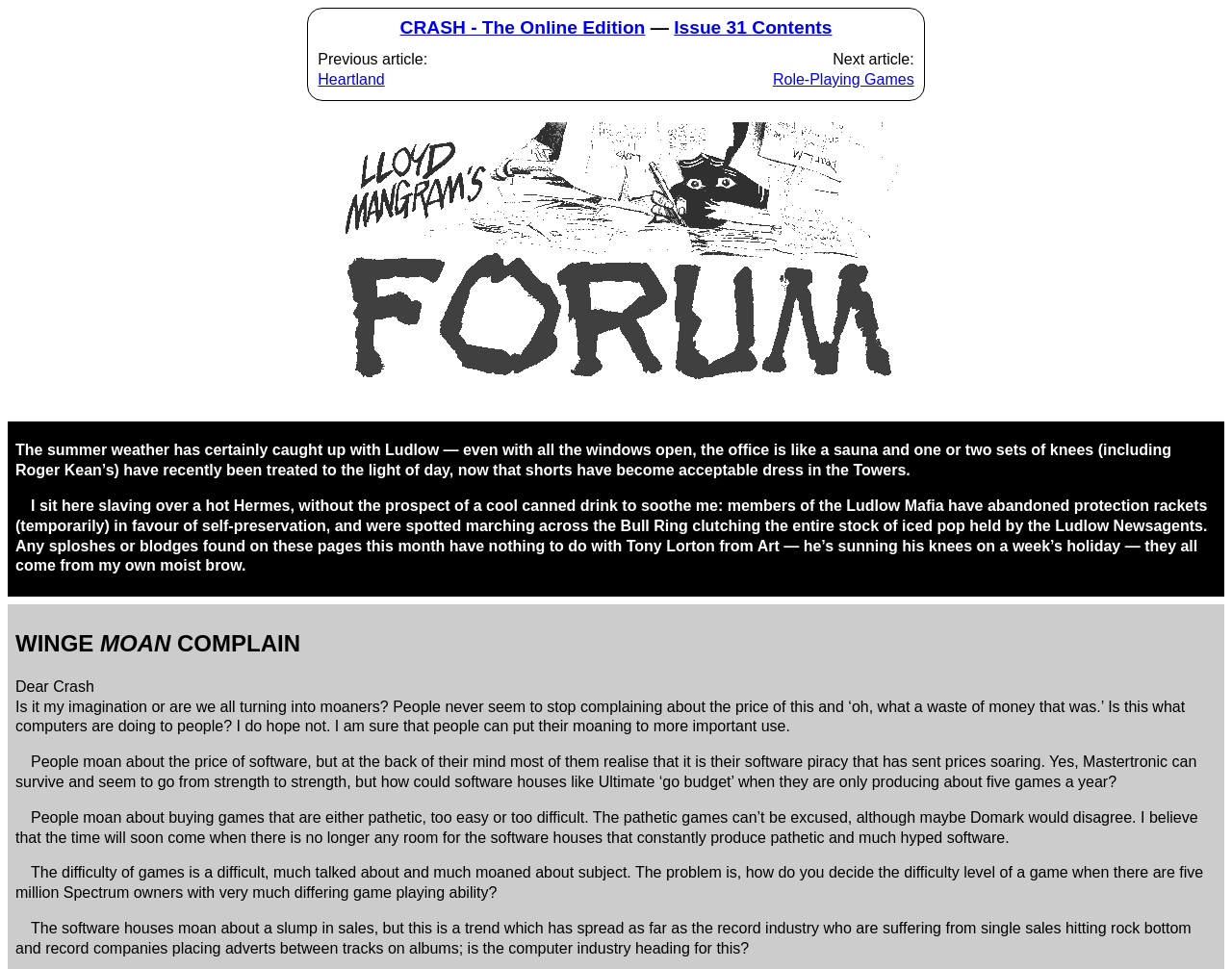Based on the image, provide a detailed response to the question:
What is the topic of the article 'WINGE MOAN COMPLAIN'?

The article 'WINGE MOAN COMPLAIN' discusses how people tend to moan and complain about various things, including the price of software and games, and how this behavior might be influenced by the computer industry.